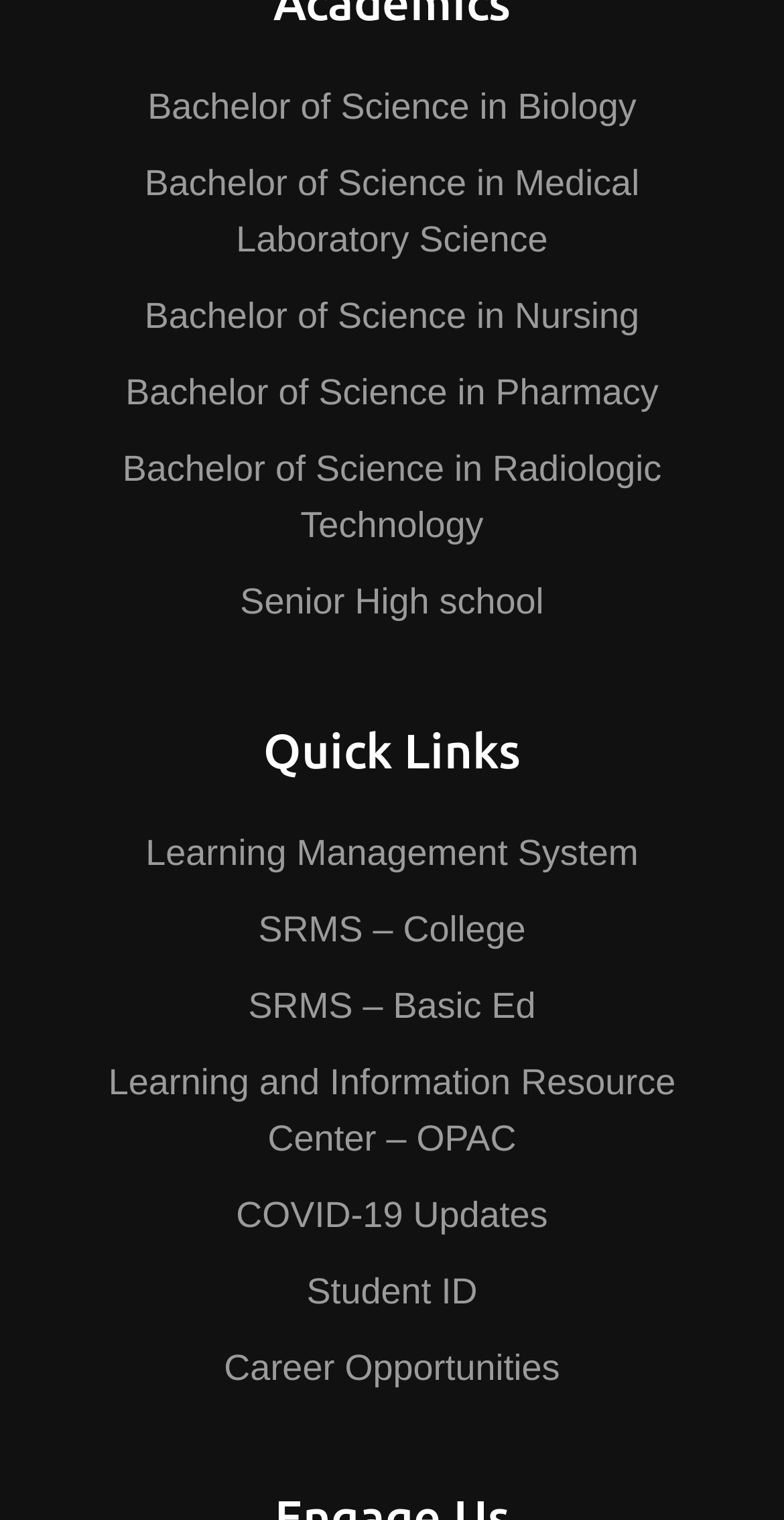What is the last link in the Quick Links section?
Using the image, respond with a single word or phrase.

Career Opportunities